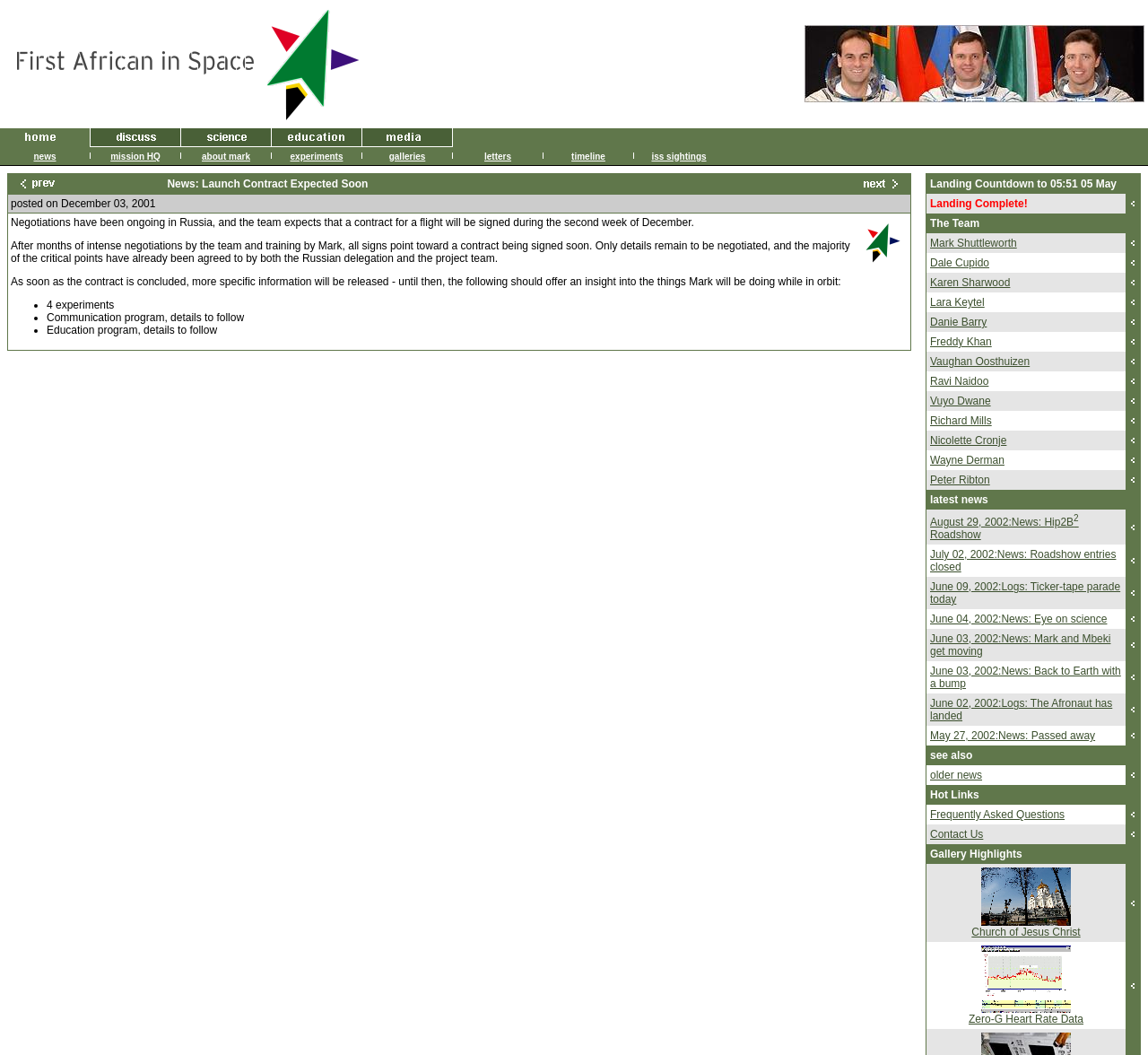How many images are there in the navigation menu?
Please provide a detailed and thorough answer to the question.

By counting the image elements within the layout table rows and cells, I found that there are 11 images in the navigation menu.